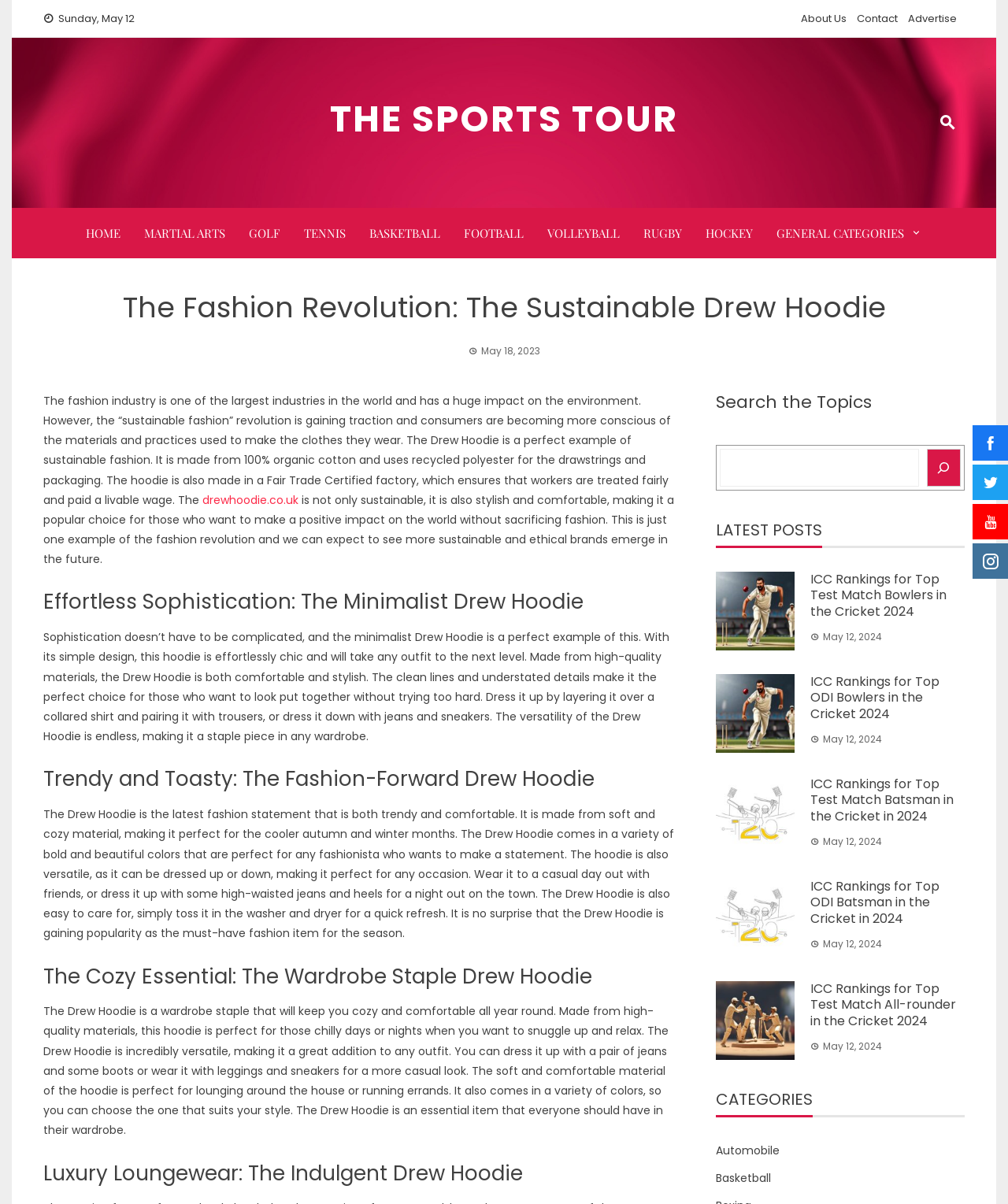Locate the bounding box coordinates of the clickable region to complete the following instruction: "Check out Pricing."

None